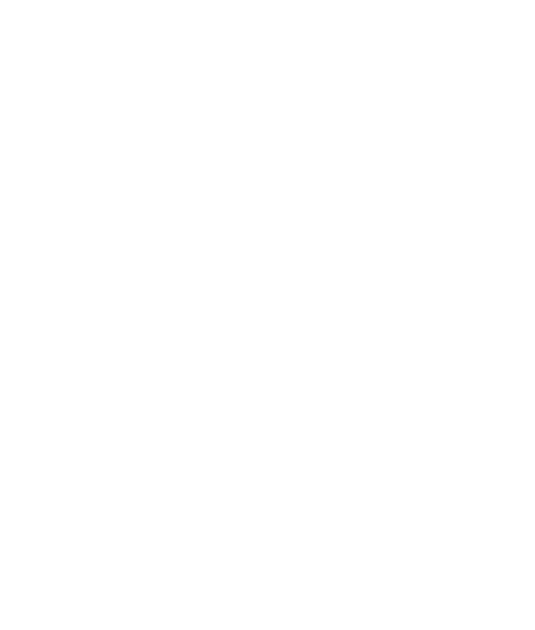Present an elaborate depiction of the scene captured in the image.

The image showcases a minimalist logo design for "Orthostand." The logo features a stylized representation of a pair of human feet, emphasizing the focus on foot health and ergonomics. This design likely reflects the brand's commitment to providing solutions for professionals who work closely with clients in the foot care sector. The clean lines and simple color palette convey a sense of professionalism and accessibility, aligning well with the brand's mission to support health professionals and promote healthy working practices.